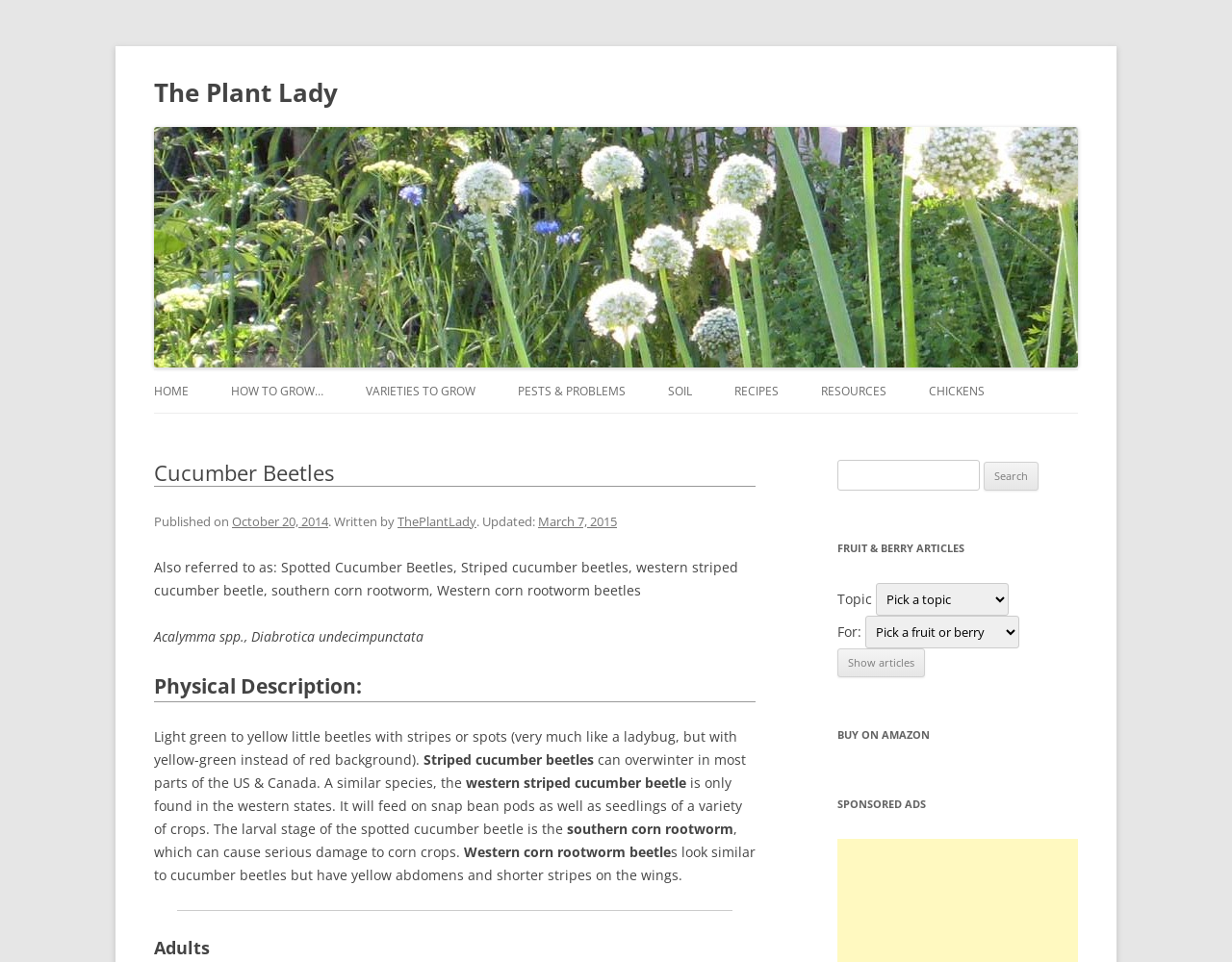Produce an extensive caption that describes everything on the webpage.

The webpage is about Cucumber Beetles, with the title "Cucumber Beetles - The Plant Lady" at the top. Below the title, there is a navigation menu with links to different sections of the website, including "HOME", "HOW TO GROW", "VARIETIES TO GROW", "PESTS & PROBLEMS", "SOIL", "RECIPES", "RESOURCES", and "CHICKENS".

The main content of the page is divided into sections, starting with a header "Cucumber Beetles" followed by a paragraph that describes the different names for these beetles, including Spotted Cucumber Beetles, Striped cucumber beetles, western striped cucumber beetle, southern corn rootworm, and Western corn rootworm beetles.

Below this, there is a section titled "Physical Description:" which describes the appearance of the beetles, stating that they are light green to yellow with stripes or spots, similar to a ladybug. The text also mentions that the western striped cucumber beetle is only found in western states and feeds on snap bean pods and seedlings of various crops.

The page also discusses the larval stage of the spotted cucumber beetle, known as the southern corn rootworm, which can cause serious damage to corn crops. Additionally, it describes the Western corn rootworm beetle, which has a yellow abdomen and shorter stripes on its wings.

On the right side of the page, there is a search bar with a label "Search for:" and a button to submit the search query. Below the search bar, there are headings for "FRUIT & BERRY ARTICLES", "BUY ON AMAZON", and "SPONSORED ADS", which suggest that the website has other content related to fruit and berries, as well as sponsored advertisements.